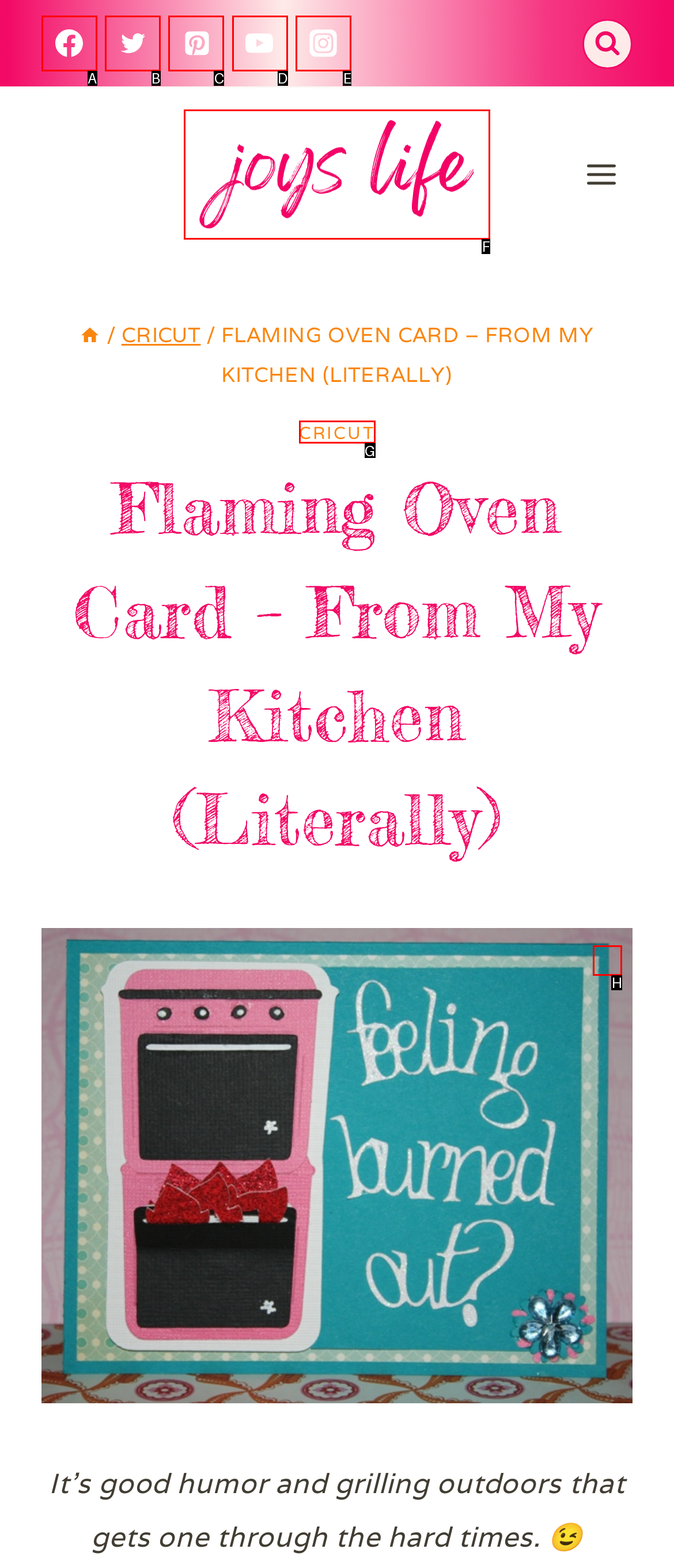Choose the letter of the option you need to click to Scroll to top. Answer with the letter only.

H